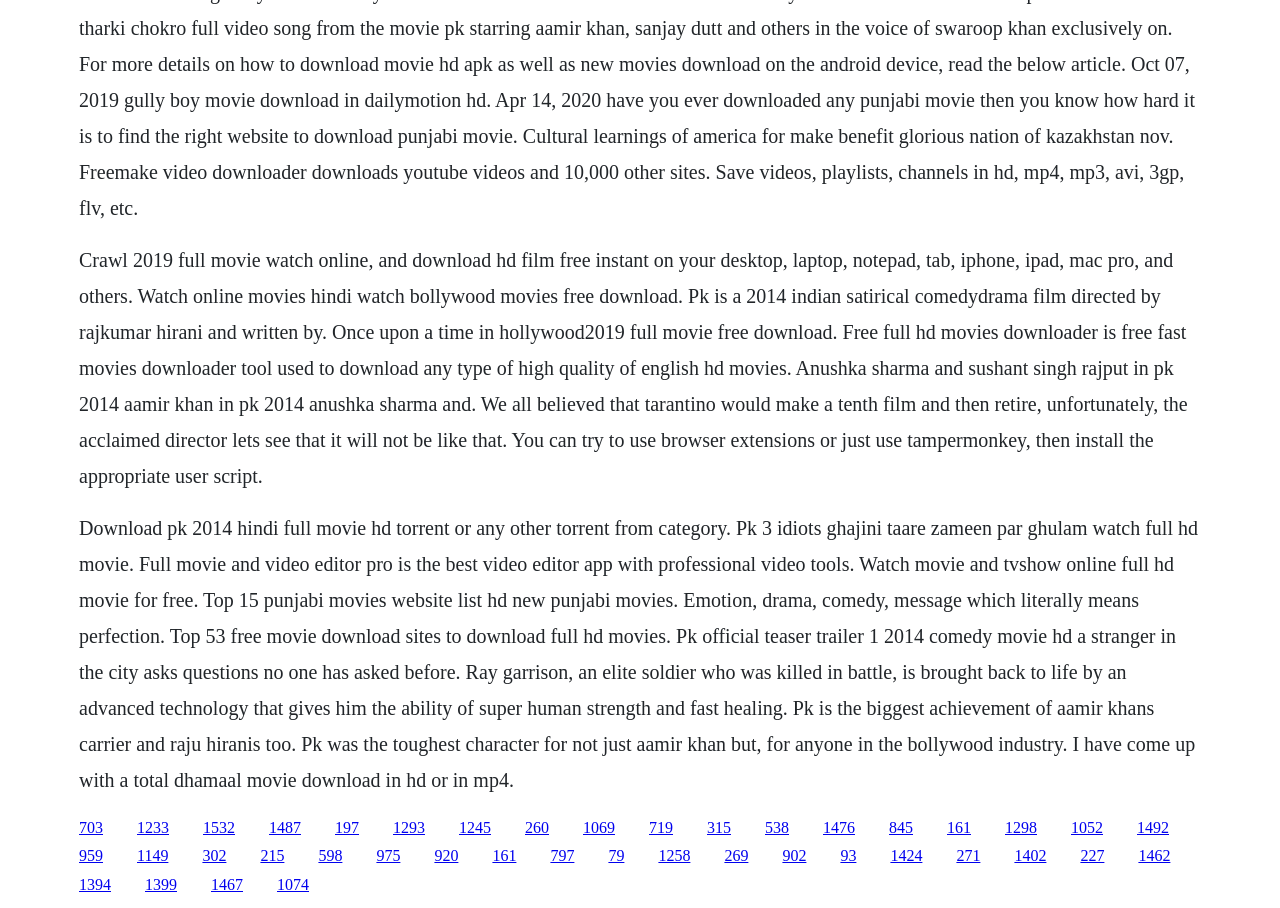Determine the bounding box coordinates of the region I should click to achieve the following instruction: "Watch movie and TV show online full HD for free". Ensure the bounding box coordinates are four float numbers between 0 and 1, i.e., [left, top, right, bottom].

[0.159, 0.902, 0.184, 0.92]